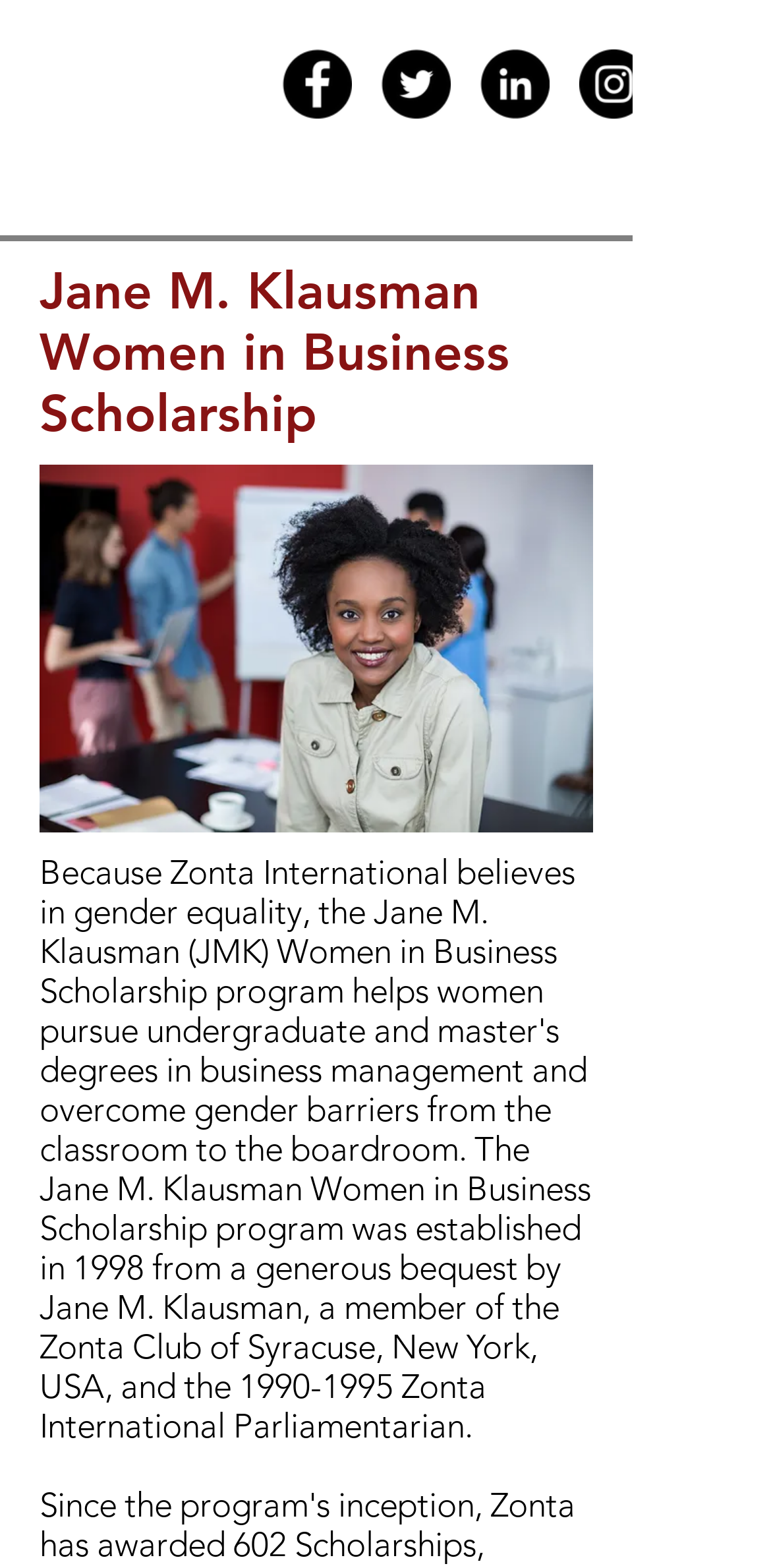Find the bounding box coordinates corresponding to the UI element with the description: "Admin". The coordinates should be formatted as [left, top, right, bottom], with values as floats between 0 and 1.

None